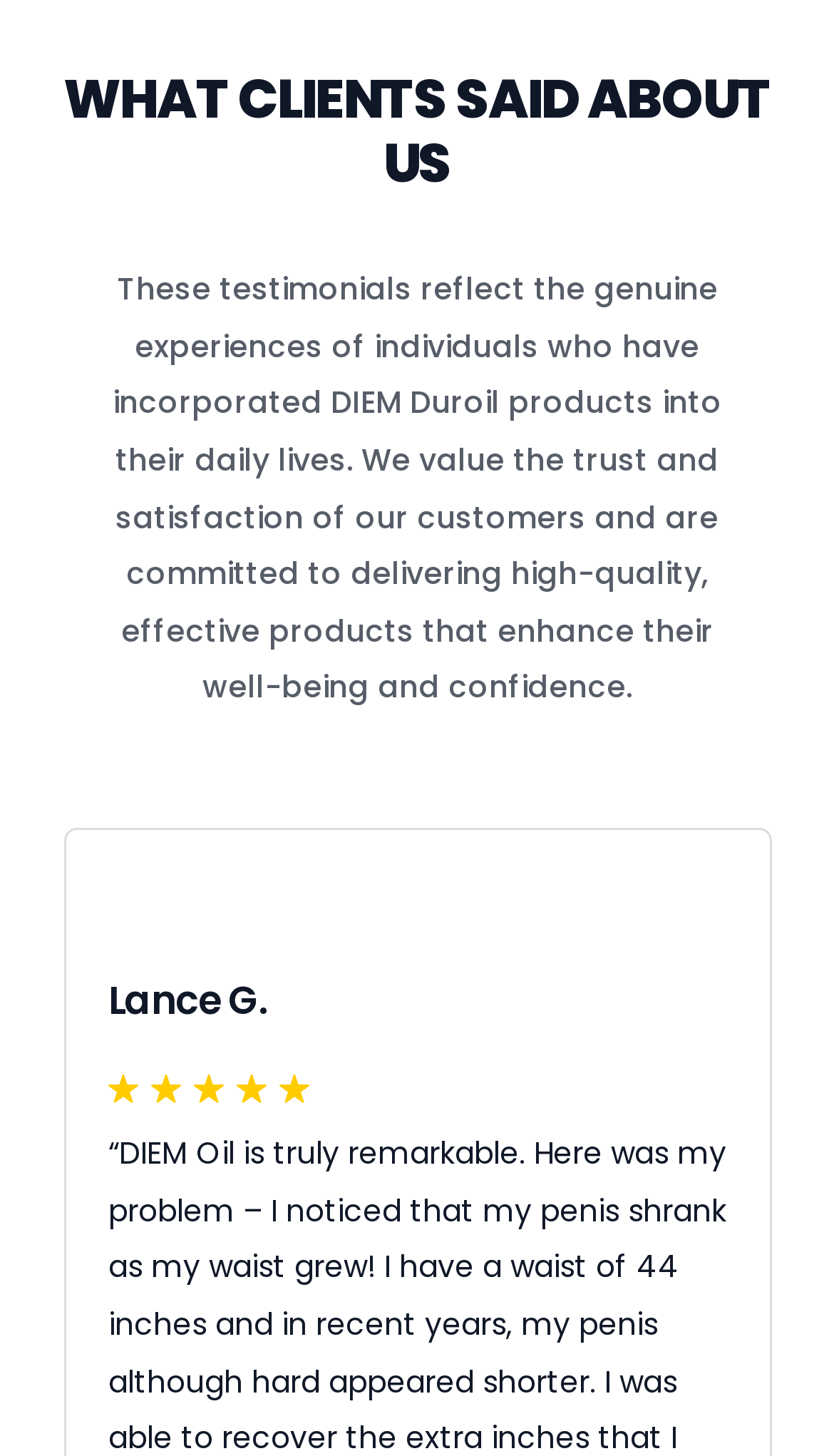Using the element description provided, determine the bounding box coordinates in the format (top-left x, top-left y, bottom-right x, bottom-right y). Ensure that all values are floating point numbers between 0 and 1. Element description: Make Your Own Brand

[0.063, 0.778, 0.278, 0.847]